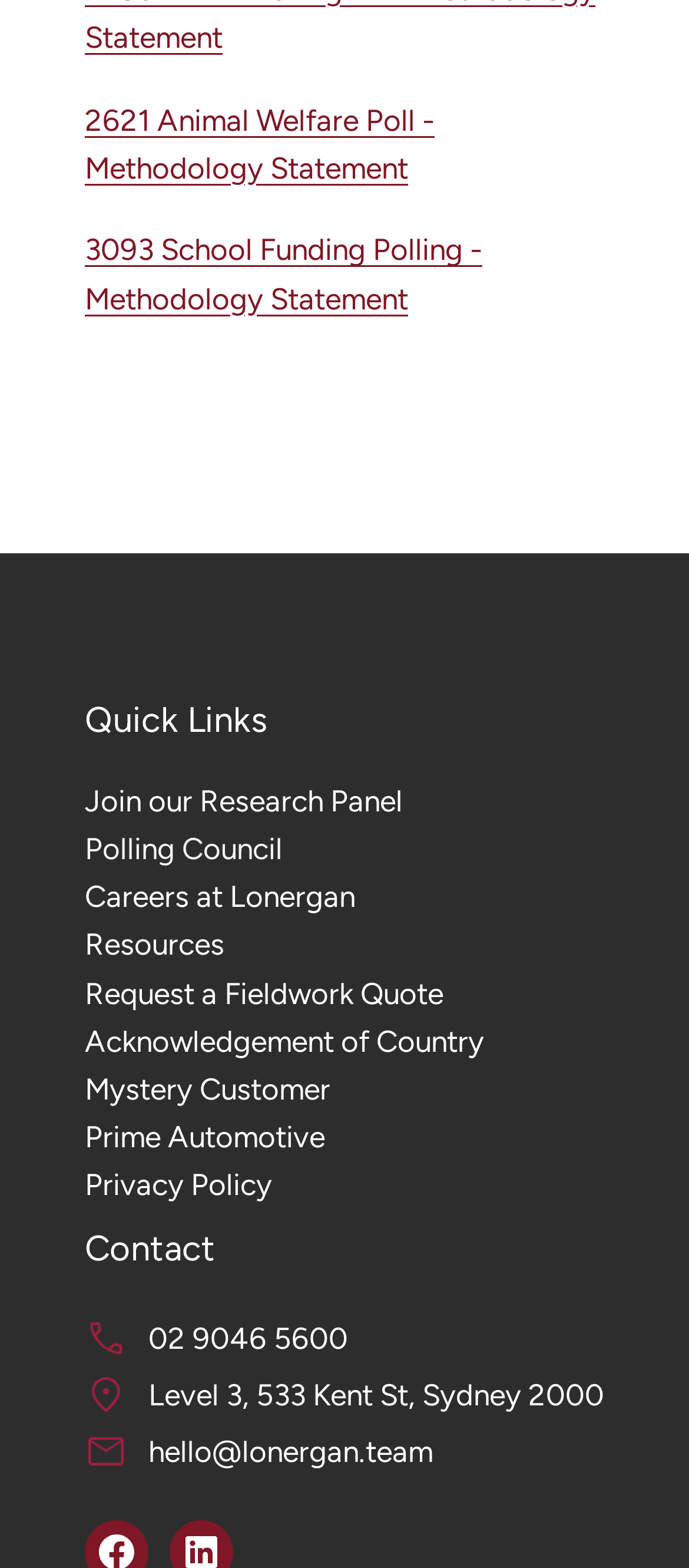What is the location of the company?
Using the image as a reference, answer the question with a short word or phrase.

Sydney